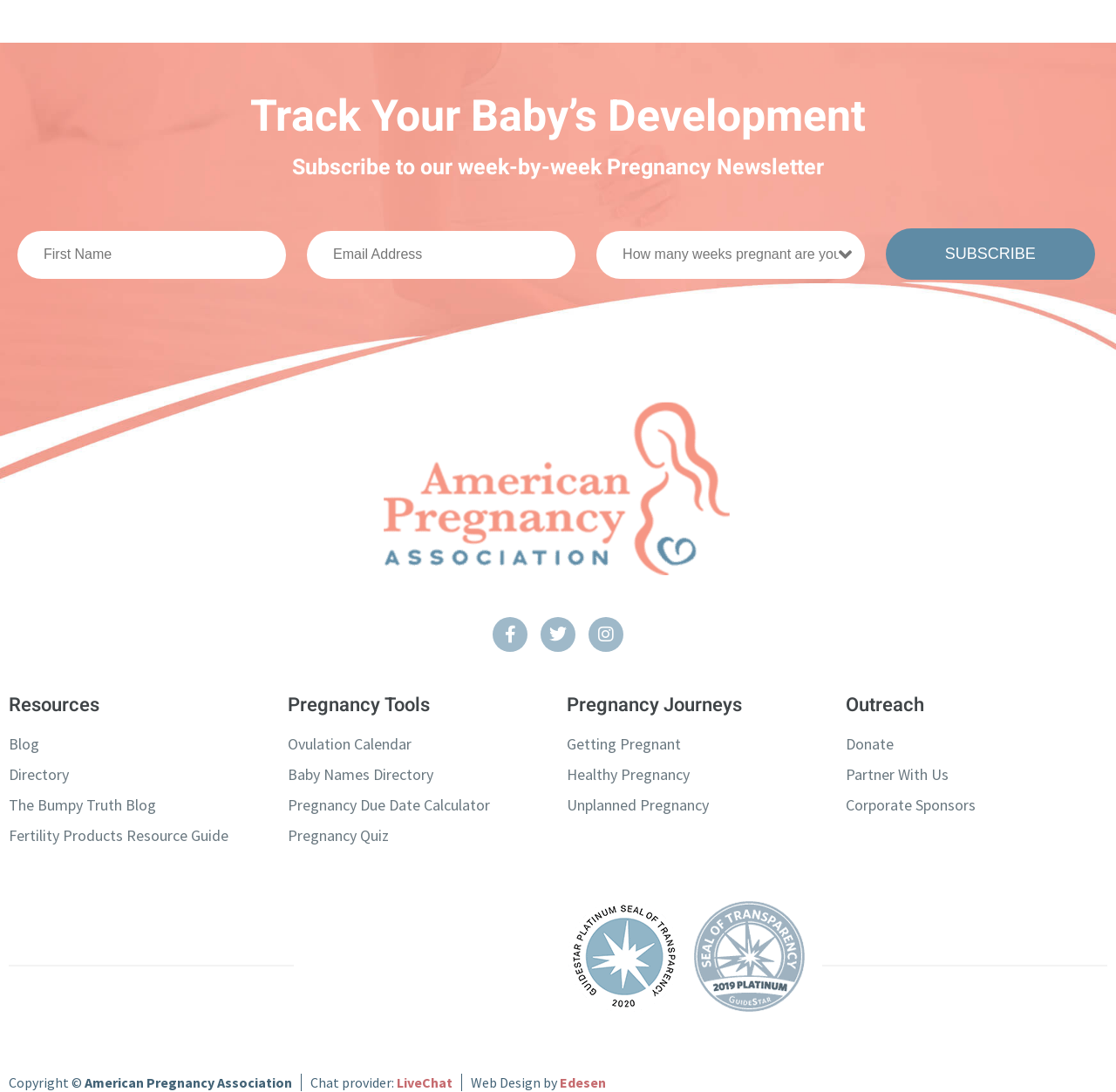Please find the bounding box coordinates of the element that you should click to achieve the following instruction: "Read the blog". The coordinates should be presented as four float numbers between 0 and 1: [left, top, right, bottom].

[0.008, 0.67, 0.242, 0.692]